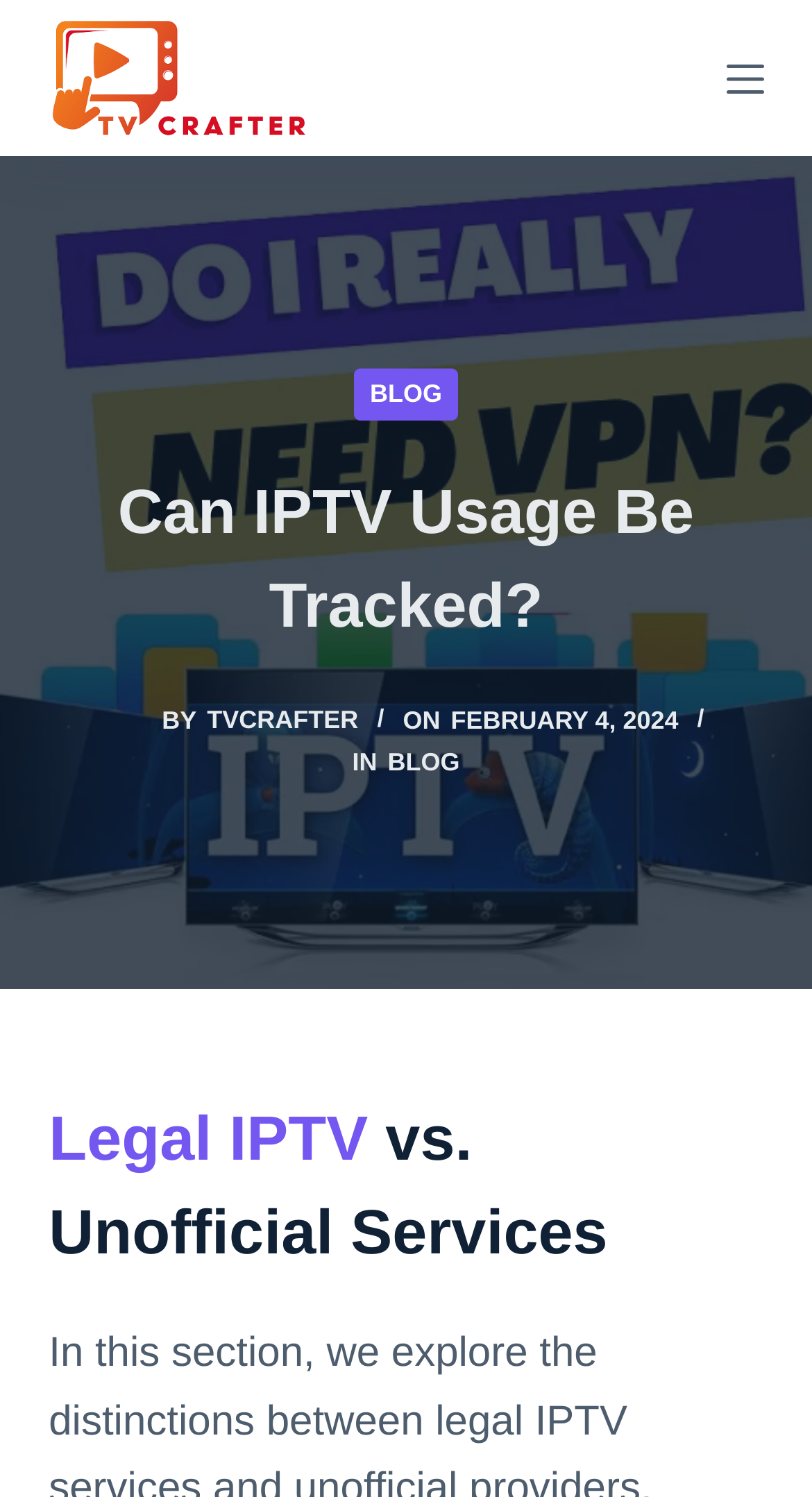Using the description: "Skip to content", determine the UI element's bounding box coordinates. Ensure the coordinates are in the format of four float numbers between 0 and 1, i.e., [left, top, right, bottom].

[0.0, 0.0, 0.103, 0.028]